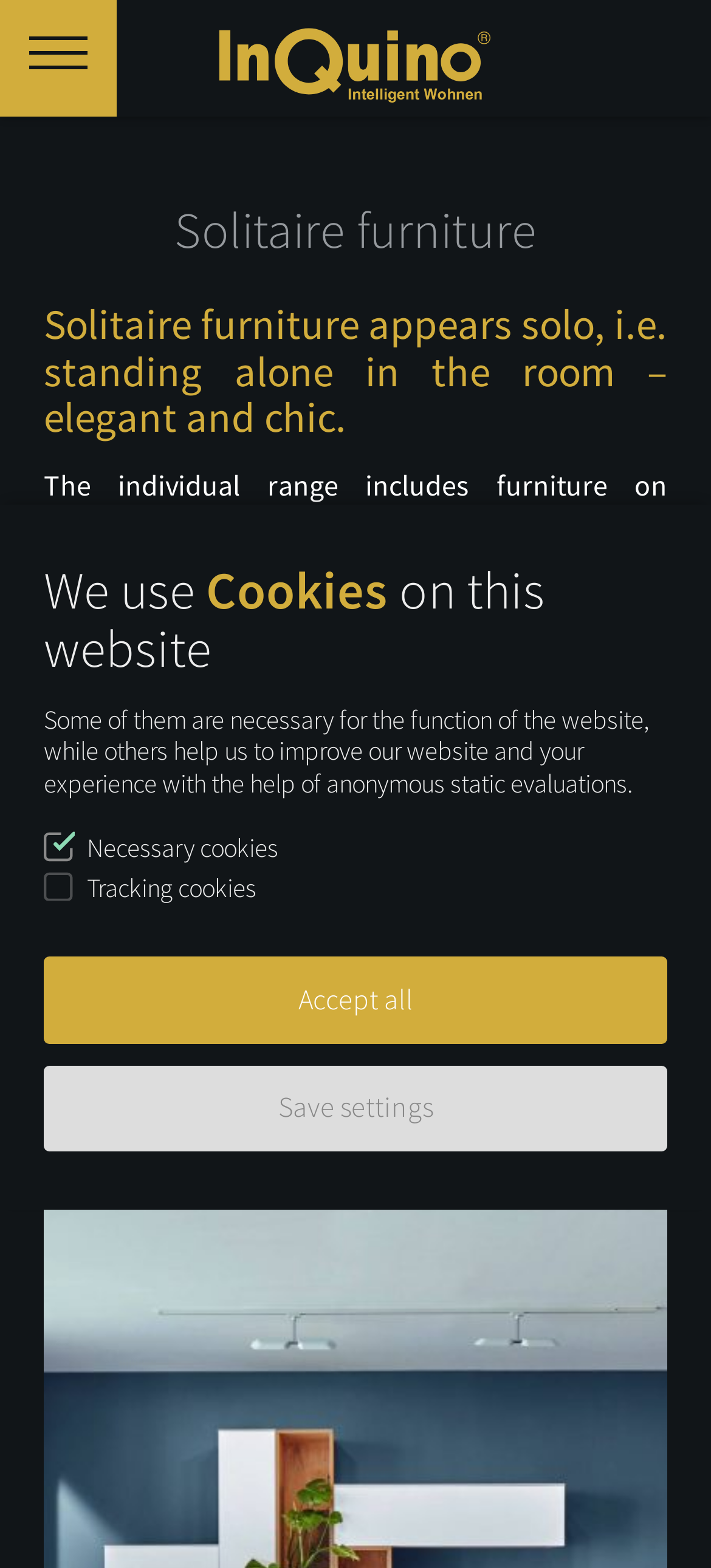Describe the webpage meticulously, covering all significant aspects.

The webpage is about Solitaire furniture, which is designed to stand alone in a room, exuding elegance and chic. At the top left corner, there is a link to the InQuino homepage, accompanied by a small image. Next to it, a label text "Seitennavigation anzeigen" is positioned.

The main content of the webpage is an article that occupies most of the page. It starts with a header section that contains two headings. The first heading reads "Solitaire furniture", and the second heading provides a brief description of Solitaire furniture, stating that it appears solo in the room, conveying elegance and chic.

Below the header section, there are three paragraphs of text. The first paragraph explains that the individual range of Solitaire furniture includes pieces with pedestals, feet, and castors, as well as those with wall unit fittings. The second paragraph highlights the customization possibilities of Solitaire furniture, with various materials and lighting options available. The third paragraph is a continuation of the second, emphasizing the freedom of design that Solitaire furniture offers.

On the right side of the article, there is a section about cookies used on the website. It starts with a heading "We use Cookies on this website" and is followed by a paragraph of text explaining the purpose of the cookies. Below this text, there are two images, each accompanied by a label: "Necessary cookies" and "Tracking cookies". Finally, there are two buttons: "Accept all" and "Save settings", which allow users to manage their cookie preferences.